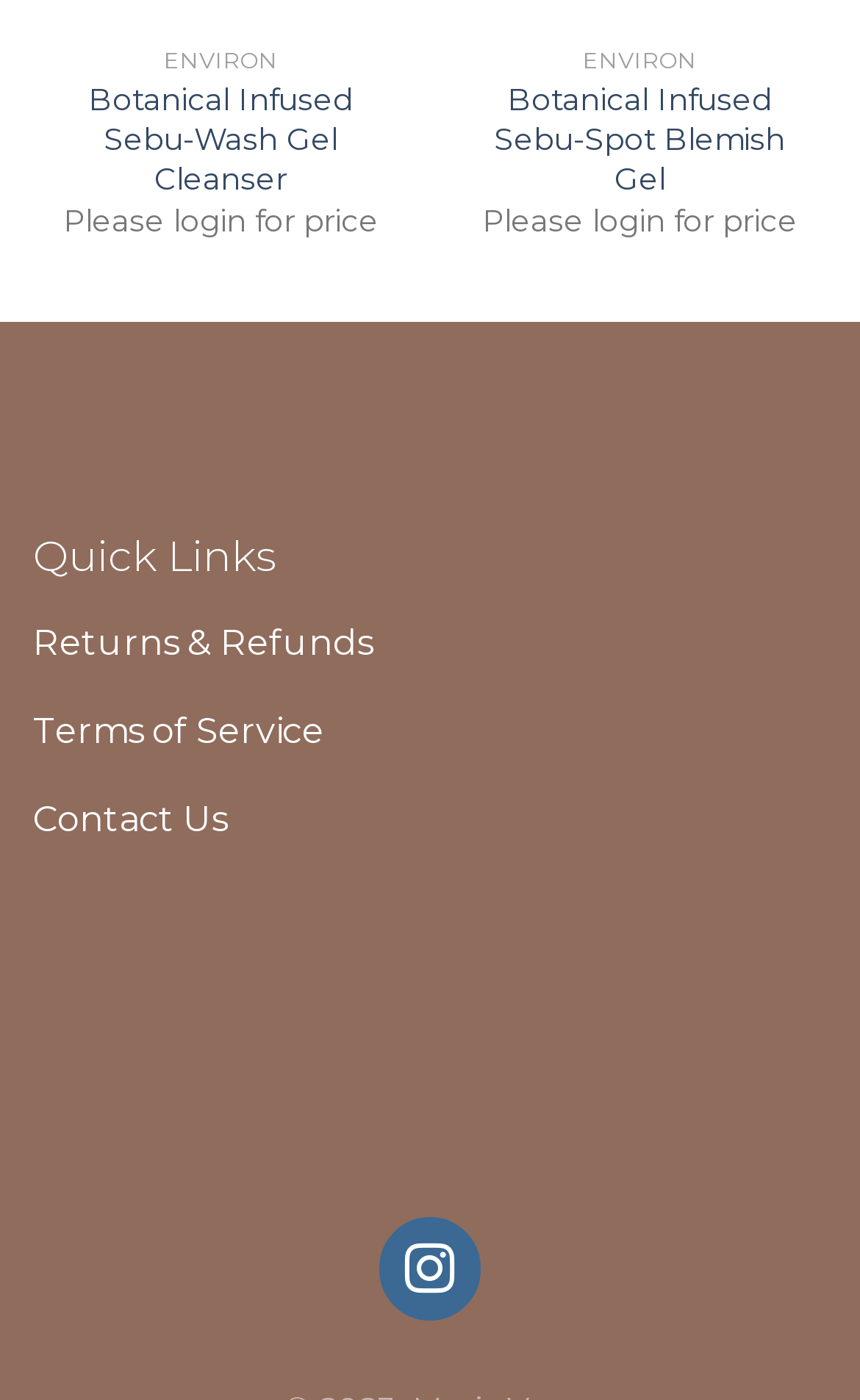Please use the details from the image to answer the following question comprehensively:
What is the purpose of the 'Quick Links' section?

The 'Quick Links' section is a heading element that contains links to important pages such as 'Returns & Refunds', 'Terms of Service', and 'Contact Us', suggesting that its purpose is to provide quick access to these important pages.